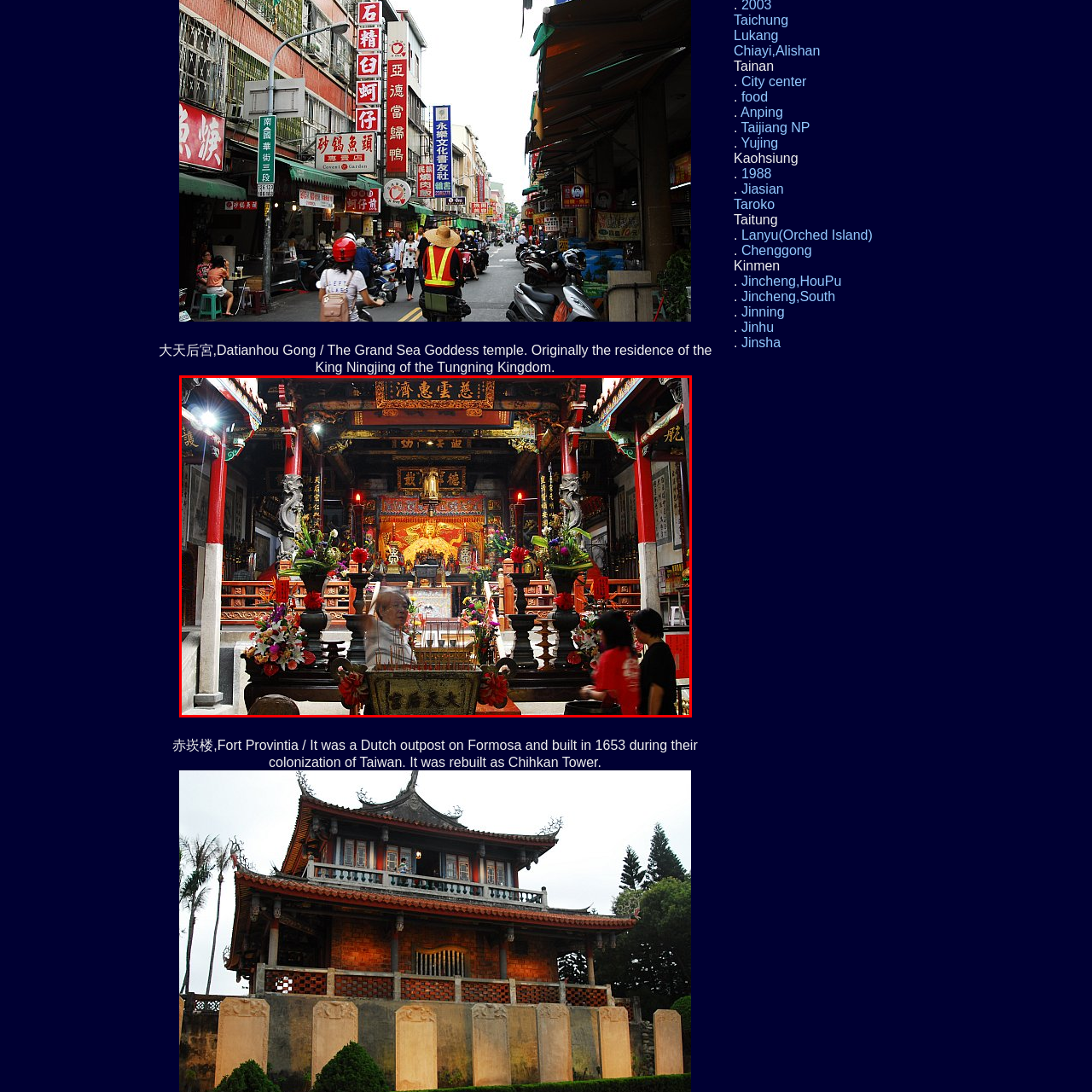Give a comprehensive description of the picture highlighted by the red border.

The image showcases the interior of the Datianhou Gong, also known as The Grand Sea Goddess Temple, a historically significant location originally serving as the residence of King Ningjing of the Tungning Kingdom. The temple's vibrant and ornate architecture features rich wooden carvings, intricately painted beams, and beautifully arranged floral offerings at the altar. In the background, a striking statue of the Sea Goddess is prominently displayed, illuminated by soft lighting that enhances the serene atmosphere. Temple attendees can be seen engaging in prayers and ceremonies, exemplifying the cultural and spiritual significance of this revered site in Taiwanese heritage. The space is adorned with colorful decorations that reflect traditional craftsmanship, inviting visitors to explore its rich history and spiritual presence.